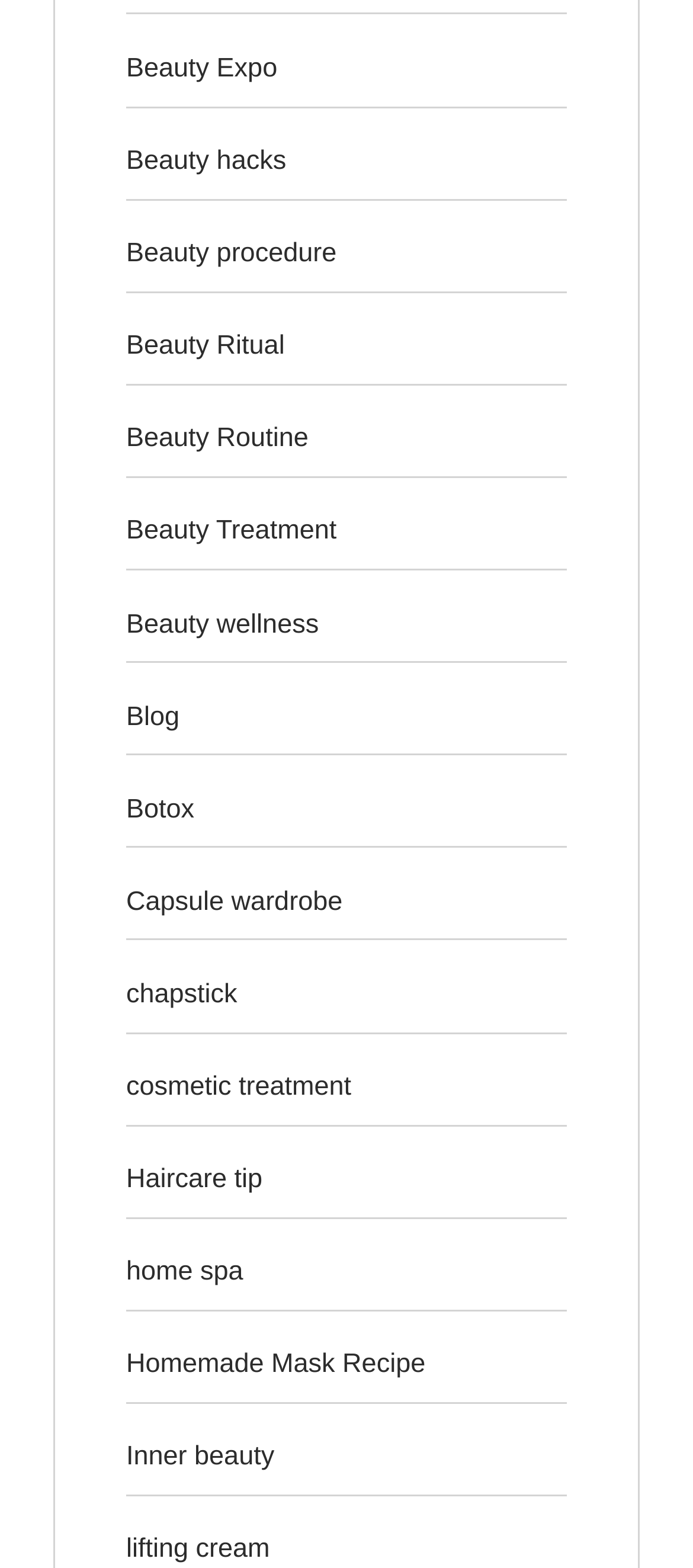Determine the bounding box coordinates for the clickable element required to fulfill the instruction: "Visit the Blog page". Provide the coordinates as four float numbers between 0 and 1, i.e., [left, top, right, bottom].

[0.182, 0.447, 0.259, 0.467]